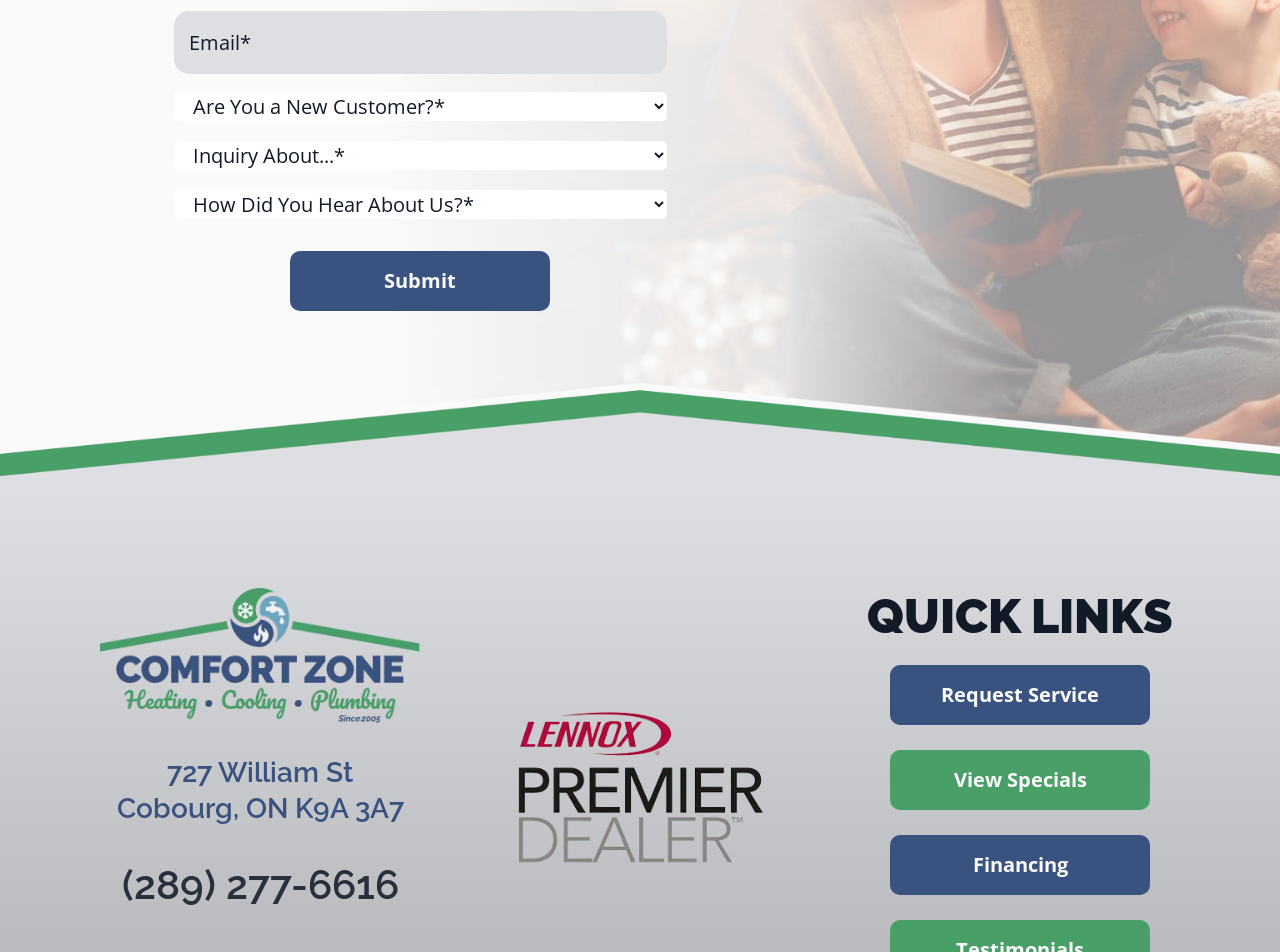Please provide a comprehensive answer to the question based on the screenshot: What is the address of the company?

I found two static text elements on the webpage, one with the text '727 William St' and another with the text 'Cobourg, ON K9A 3A7'. These two texts are likely to represent the address of the company.